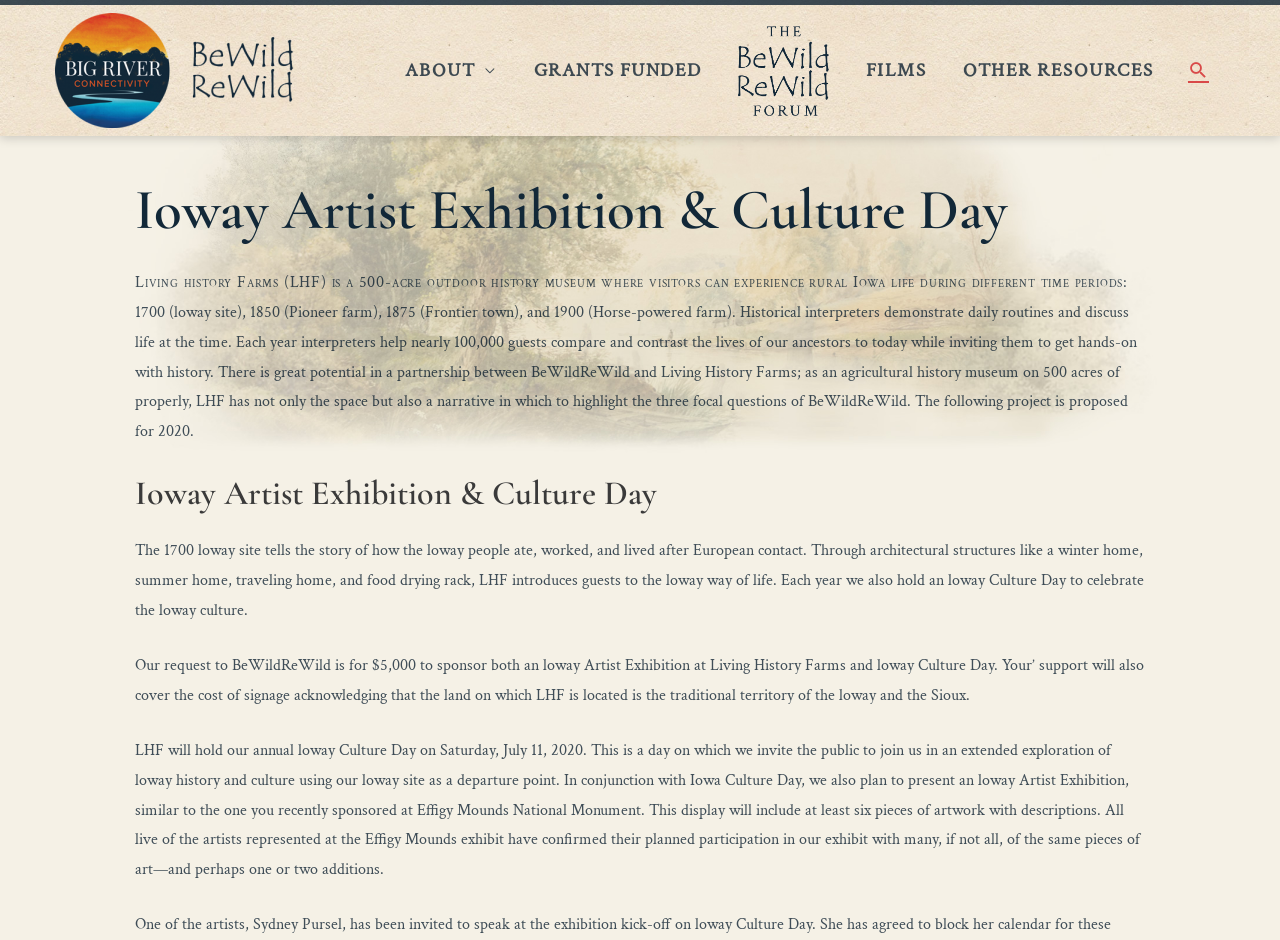Please find the bounding box for the UI component described as follows: "ADD TO CART".

None